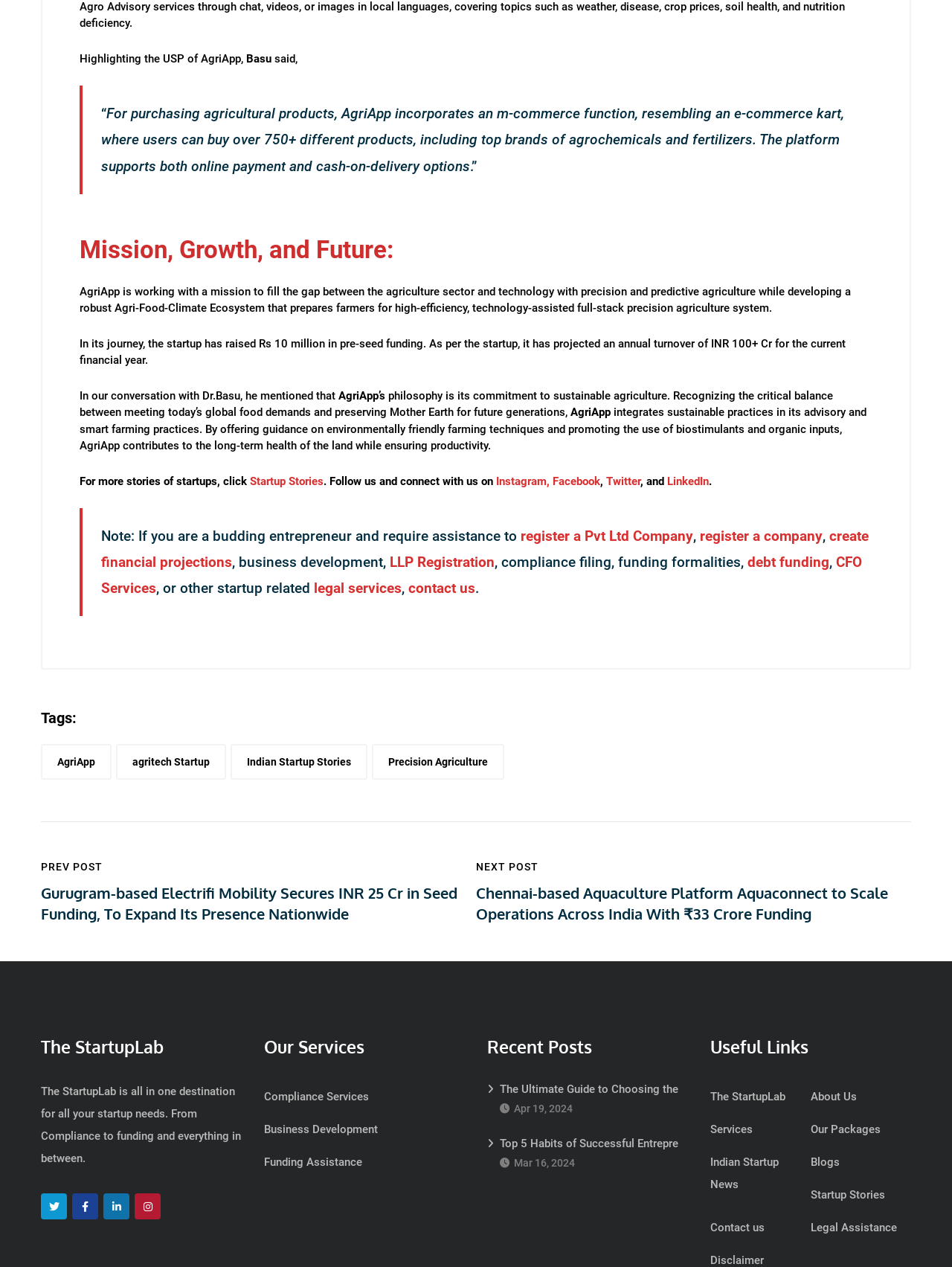Show me the bounding box coordinates of the clickable region to achieve the task as per the instruction: "Click on 'Startup Stories'".

[0.262, 0.374, 0.34, 0.385]